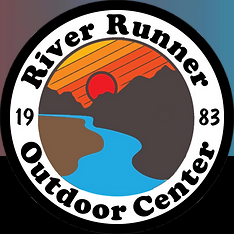Explain what the image portrays in a detailed manner.

The image features the logo of the "River Runner Outdoor Center," prominently displaying a scenic design that captures the essence of outdoor adventure. The logo incorporates vibrant elements including a stylized sun setting behind mountains, complemented by a winding river that flows through the foreground. The use of warm colors like orange and yellow in the sun contrasts beautifully with the earthy tones of the mountains, while the blue of the river adds a refreshing touch. Encircling the graphic, the text "River Runner" is prominently displayed at the top, with "Outdoor Center" positioned at the bottom, creating a balanced and inviting look. The logo also features the establishment year "1983" subtly integrated into the design, signifying its long-standing presence in outdoor recreational activities. This emblem represents a hub for those interested in exploring the great outdoors, especially ideal for kayaking and canoeing enthusiasts.